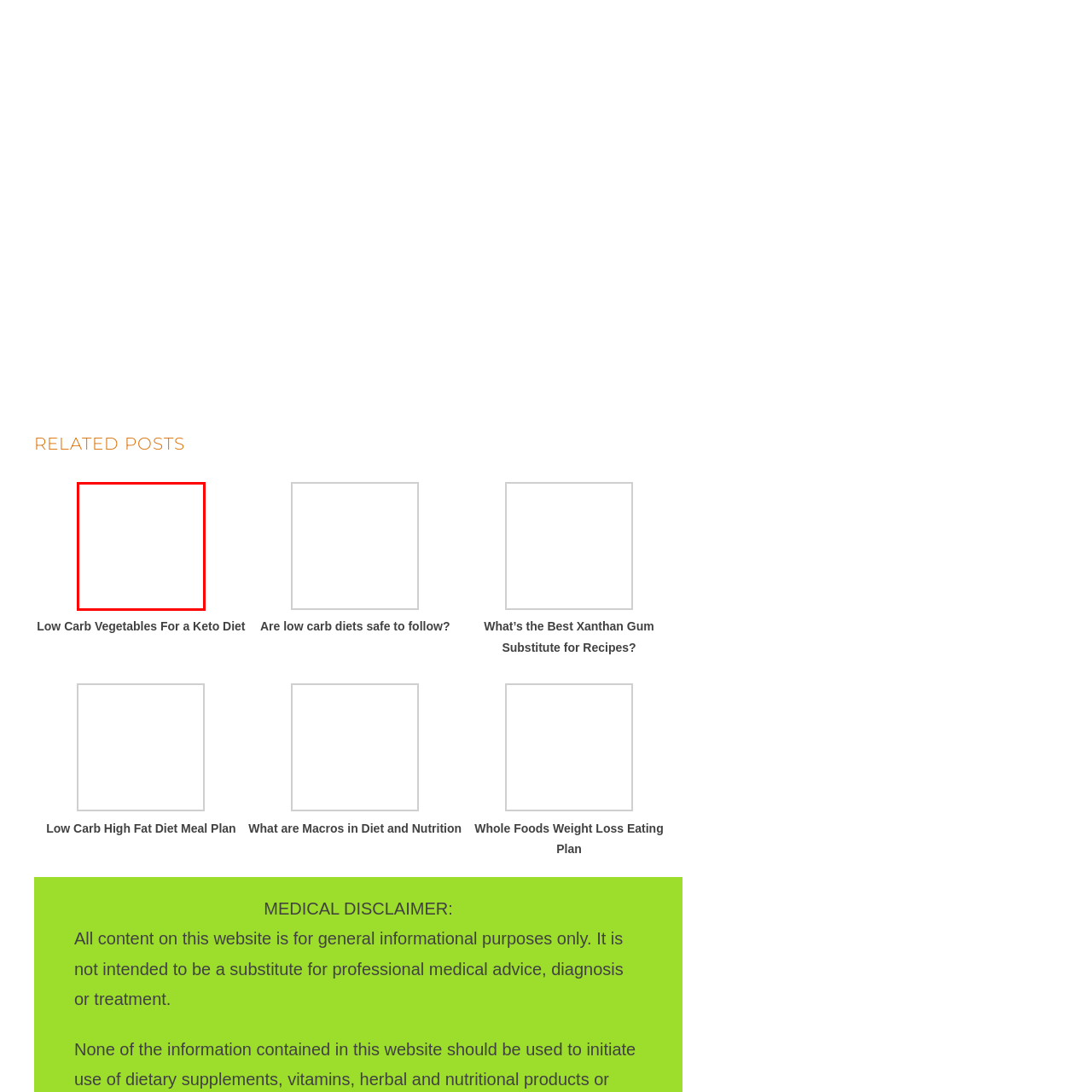Please scrutinize the image marked by the red boundary and answer the question that follows with a detailed explanation, using the image as evidence: 
What is the purpose of the related posts section?

The purpose of the related posts section is to provide readers with access to related content that can enhance their understanding of maintaining a keto diet, as stated in the caption, which suggests that the section aims to offer additional information and insights to readers.